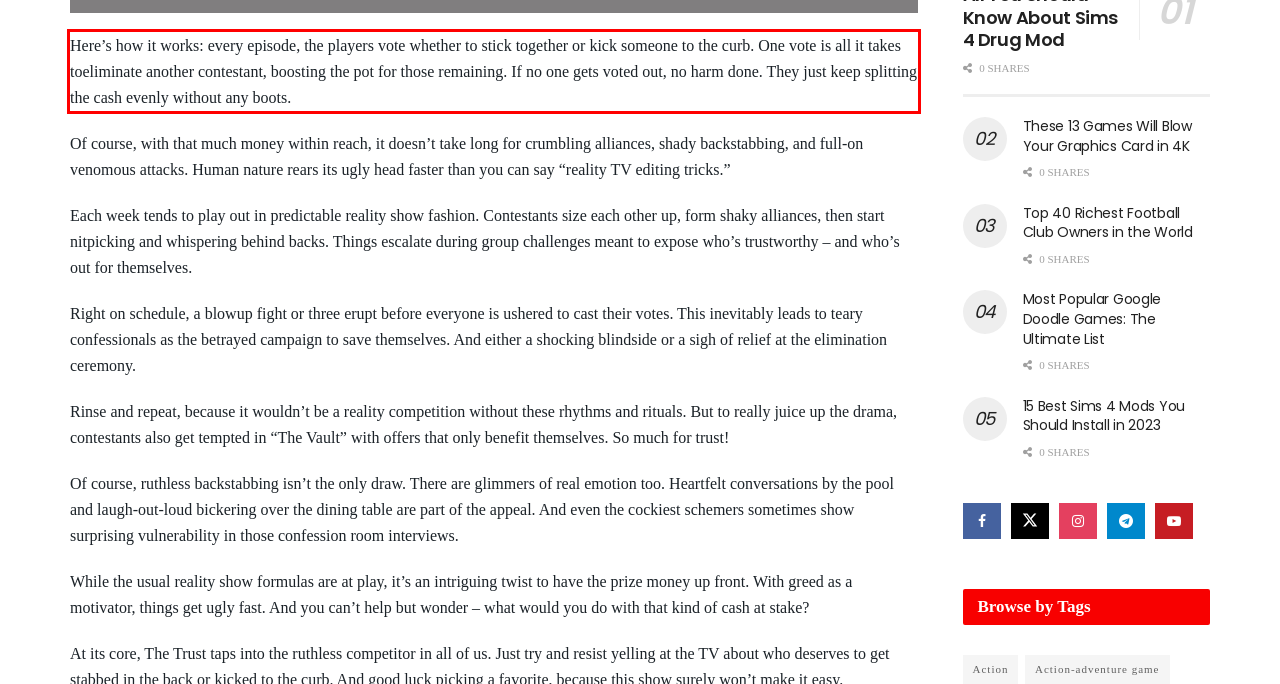You have a screenshot of a webpage, and there is a red bounding box around a UI element. Utilize OCR to extract the text within this red bounding box.

Here’s how it works: every episode, the players vote whether to stick together or kick someone to the curb. One vote is all it takes toeliminate another contestant, boosting the pot for those remaining. If no one gets voted out, no harm done. They just keep splitting the cash evenly without any boots.